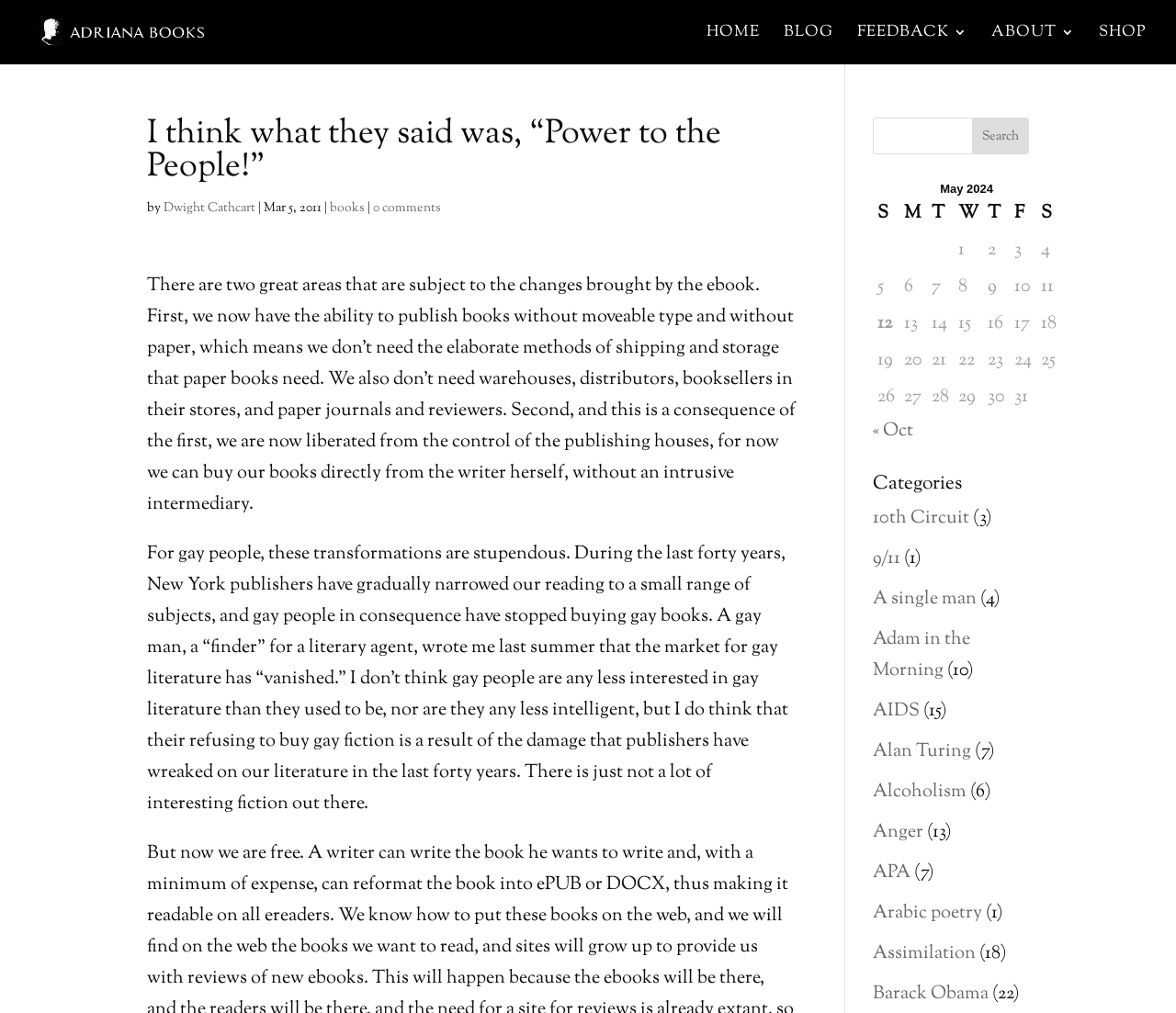Bounding box coordinates are to be given in the format (top-left x, top-left y, bottom-right x, bottom-right y). All values must be floating point numbers between 0 and 1. Provide the bounding box coordinate for the UI element described as: « Oct

[0.742, 0.413, 0.776, 0.439]